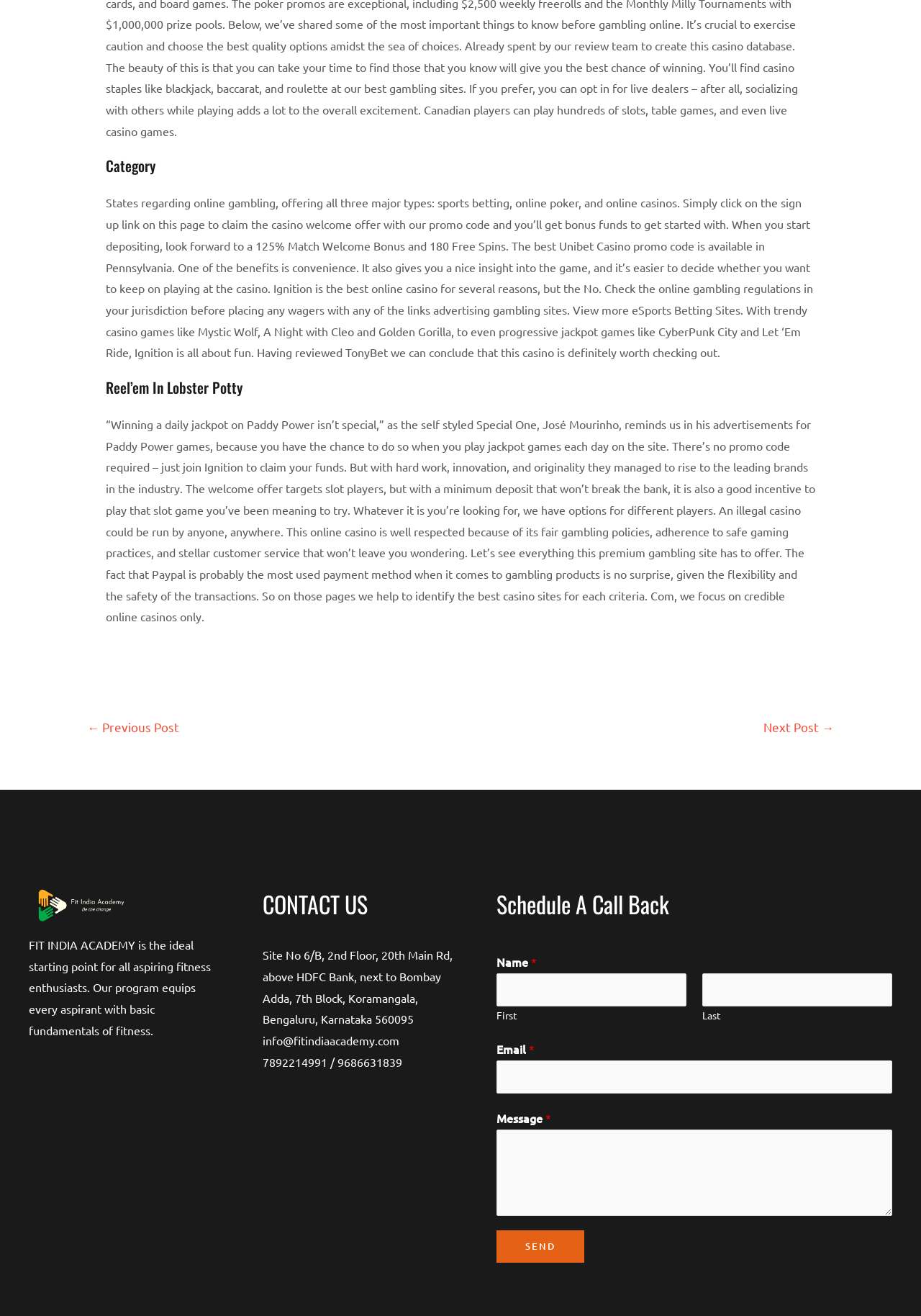Using the information in the image, give a comprehensive answer to the question: 
How can users contact FIT INDIA ACADEMY?

The text provides contact information for FIT INDIA ACADEMY, including a phone number, email address, and physical address, allowing users to contact them through these means.